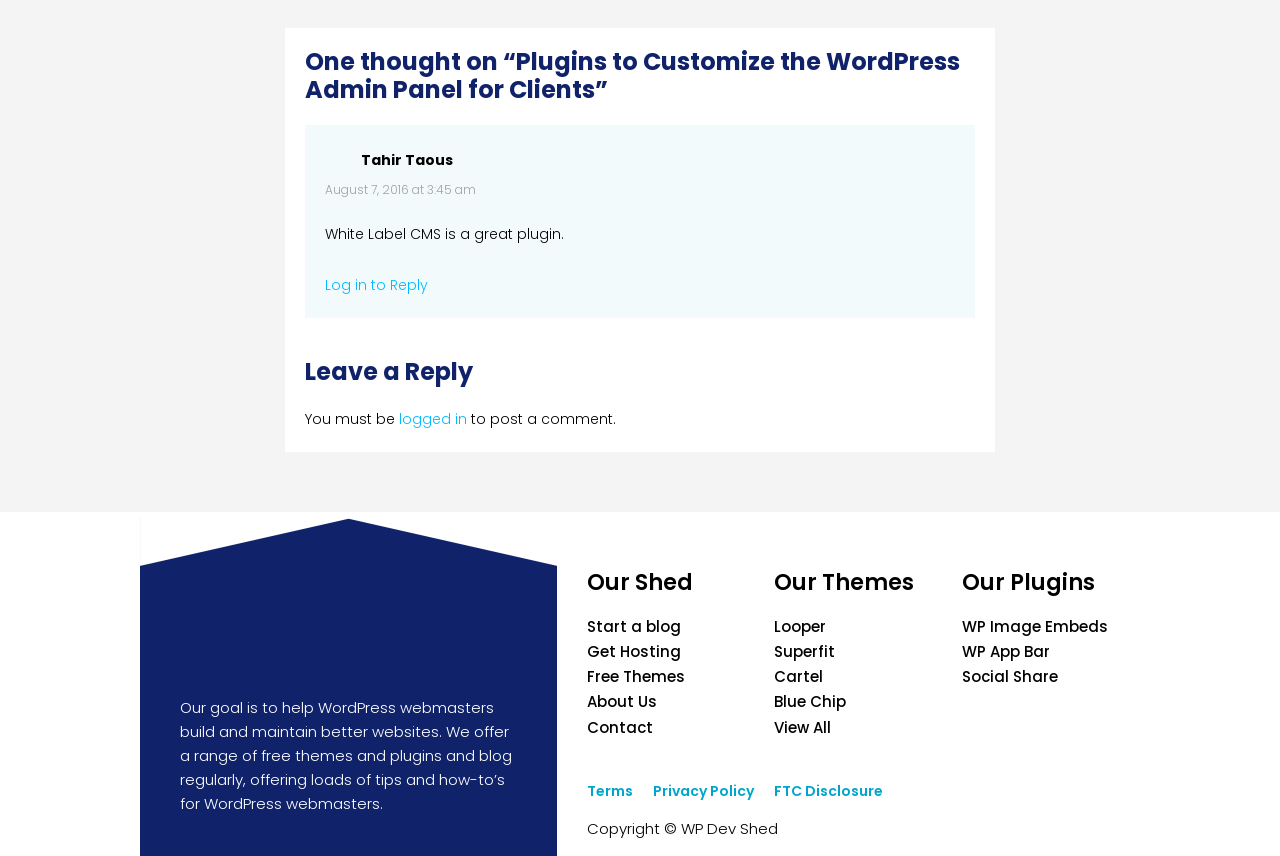Reply to the question with a single word or phrase:
What type of resources are offered by the website?

Themes and plugins